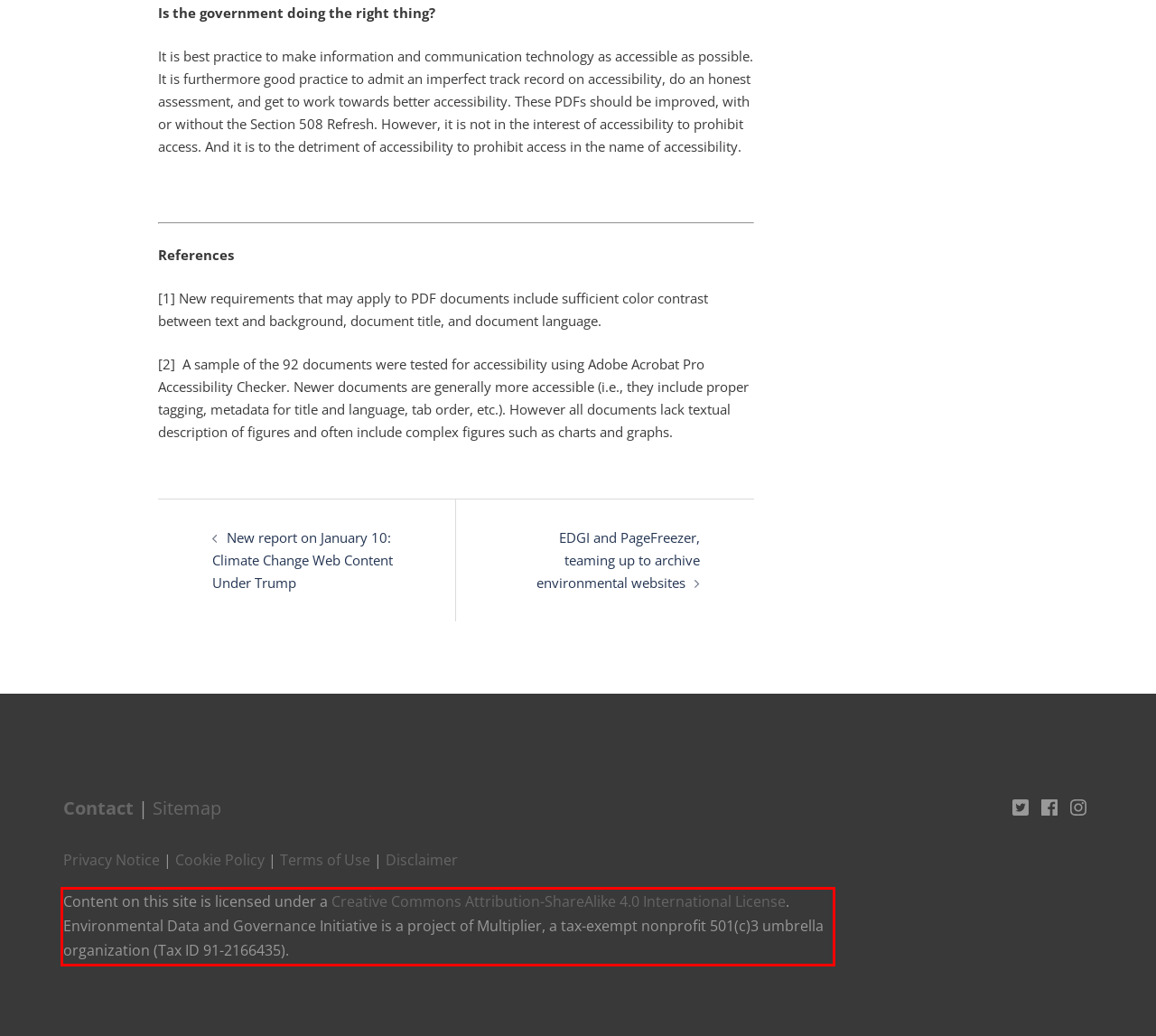From the given screenshot of a webpage, identify the red bounding box and extract the text content within it.

Content on this site is licensed under a Creative Commons Attribution-ShareAlike 4.0 International License. Environmental Data and Governance Initiative is a project of Multiplier, a tax-exempt nonprofit 501(c)3 umbrella organization (Tax ID 91-2166435).